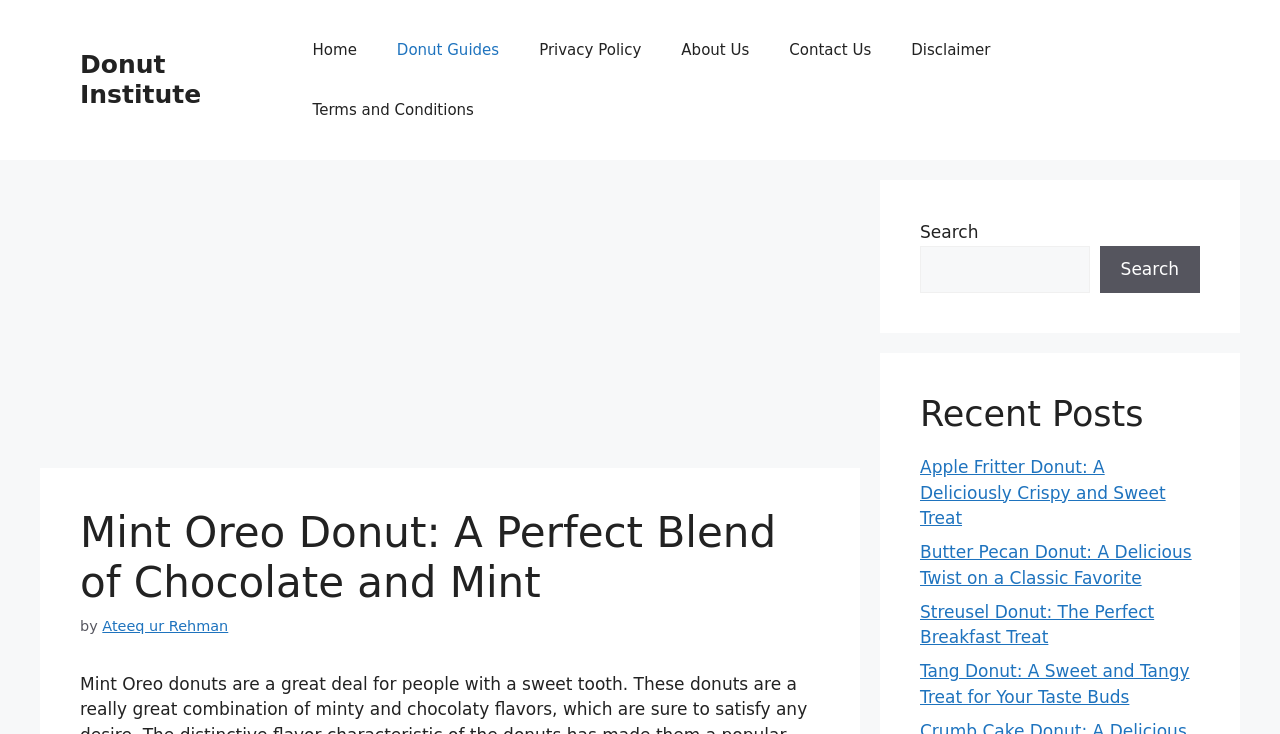Select the bounding box coordinates of the element I need to click to carry out the following instruction: "Read the Mint Oreo Donut article".

[0.062, 0.692, 0.641, 0.829]